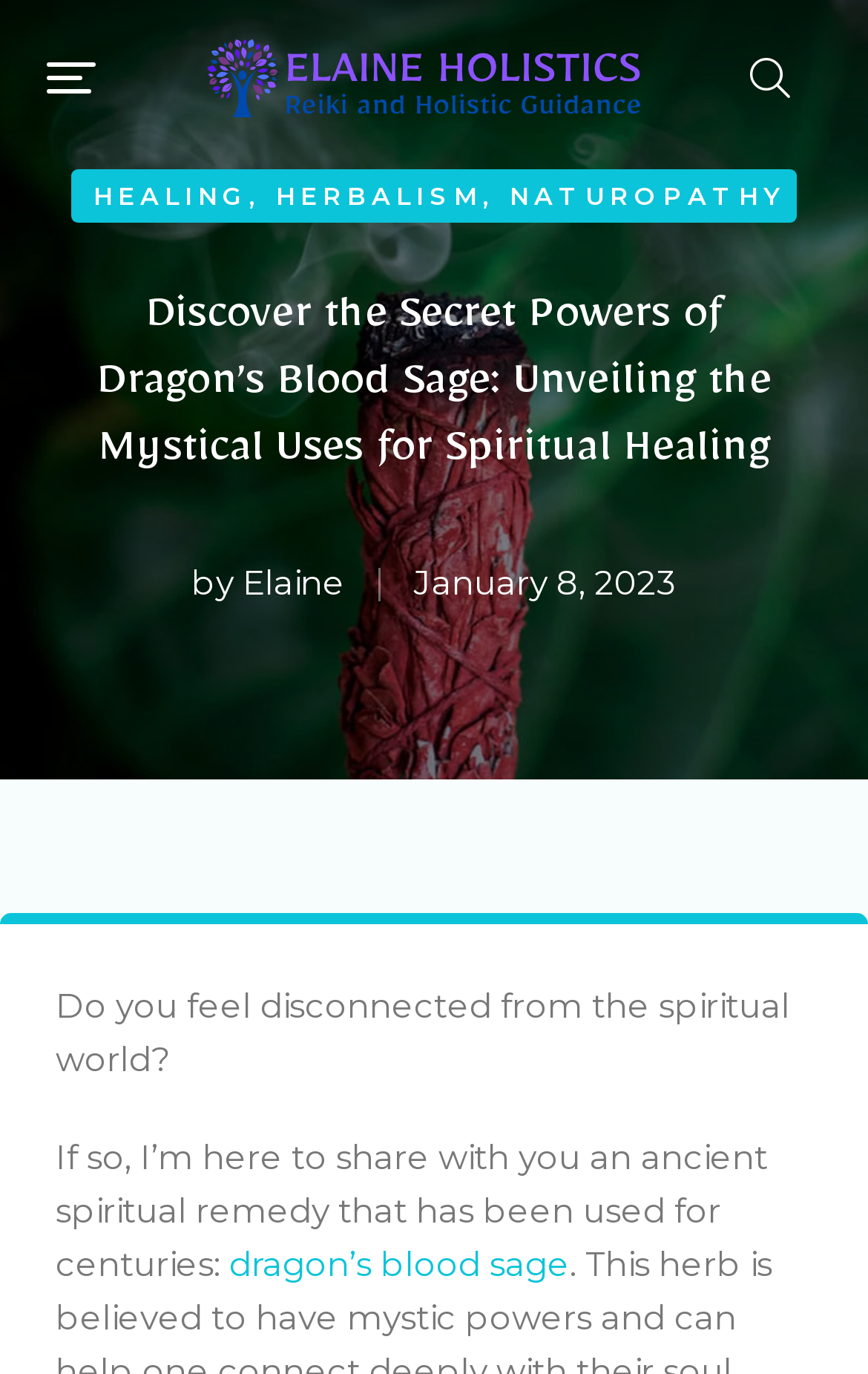Using the image as a reference, answer the following question in as much detail as possible:
What is the author of the article?

The author of the article can be found by looking at the text 'by Elaine' which is located below the main heading of the webpage.